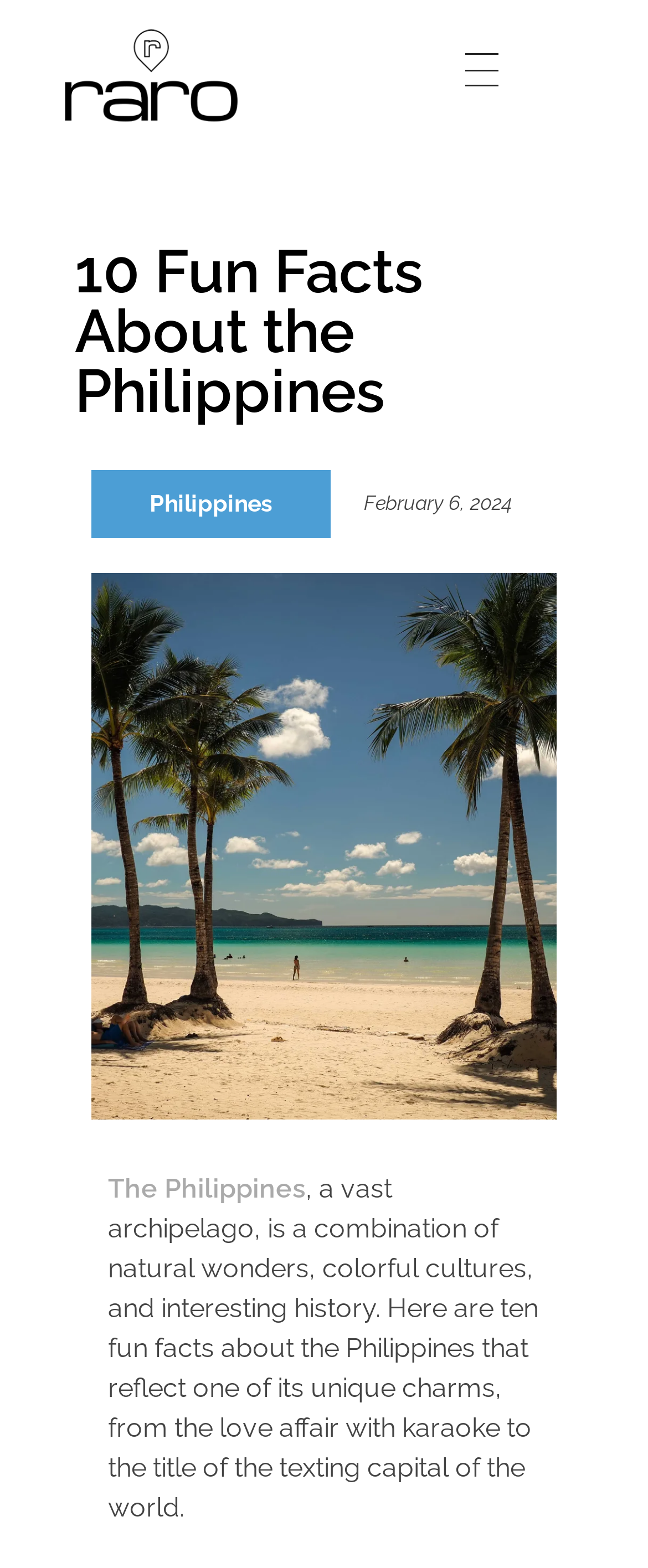Find the main header of the webpage and produce its text content.

10 Fun Facts About the Philippines